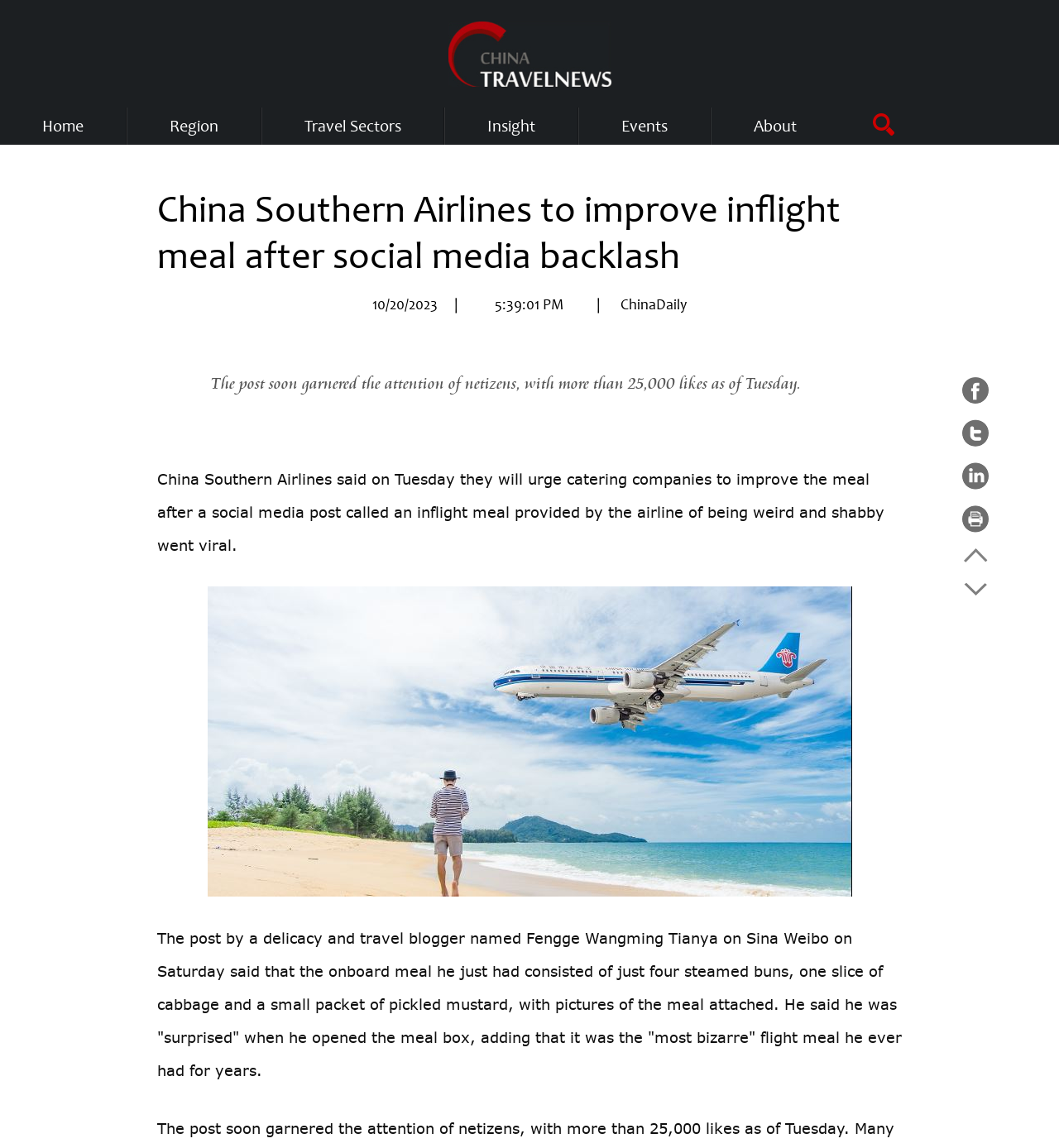Identify the coordinates of the bounding box for the element described below: "alt="China Travel News"". Return the coordinates as four float numbers between 0 and 1: [left, top, right, bottom].

[0.423, 0.019, 0.577, 0.075]